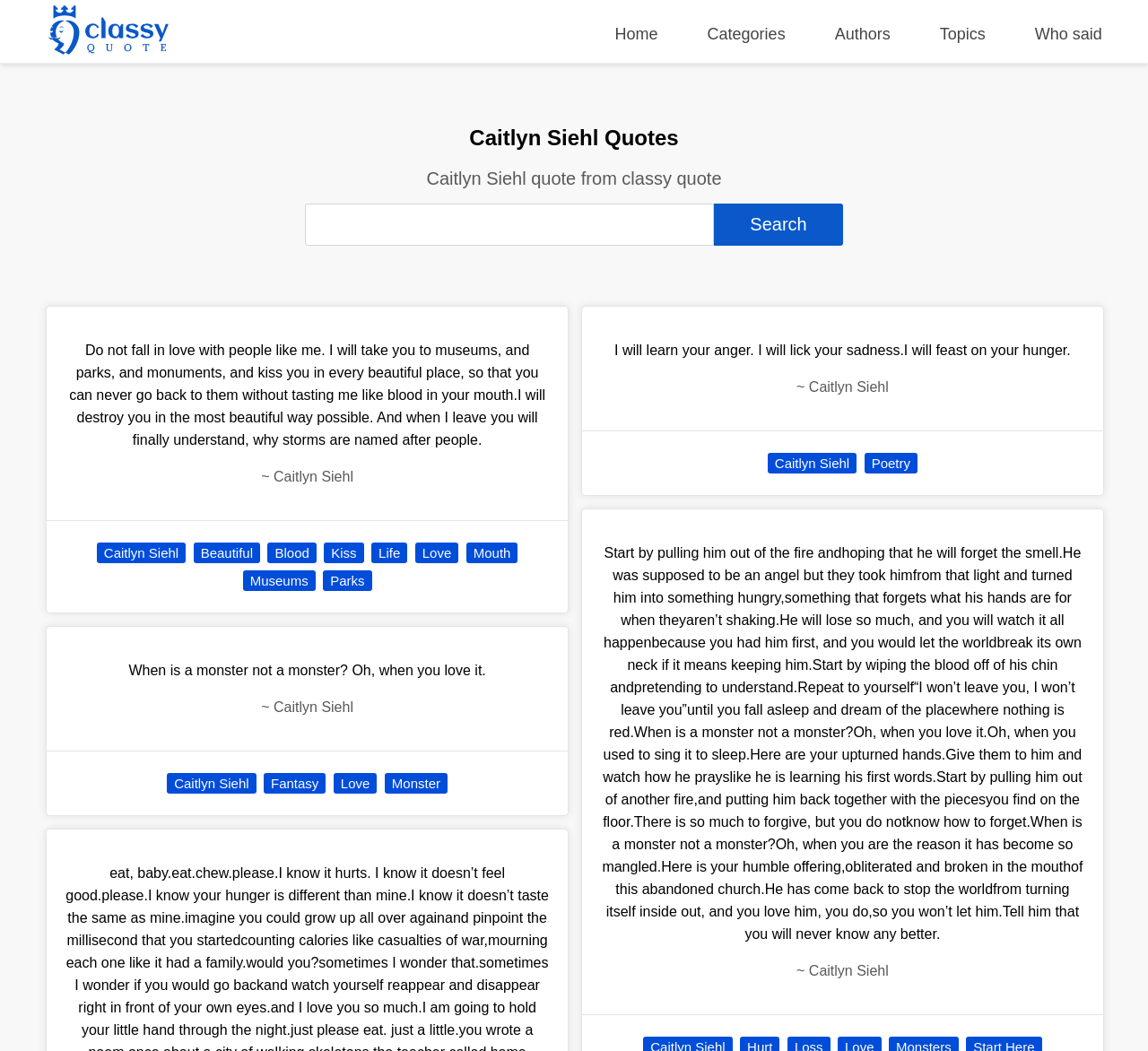For the given element description Beautiful, determine the bounding box coordinates of the UI element. The coordinates should follow the format (top-left x, top-left y, bottom-right x, bottom-right y) and be within the range of 0 to 1.

[0.168, 0.516, 0.227, 0.536]